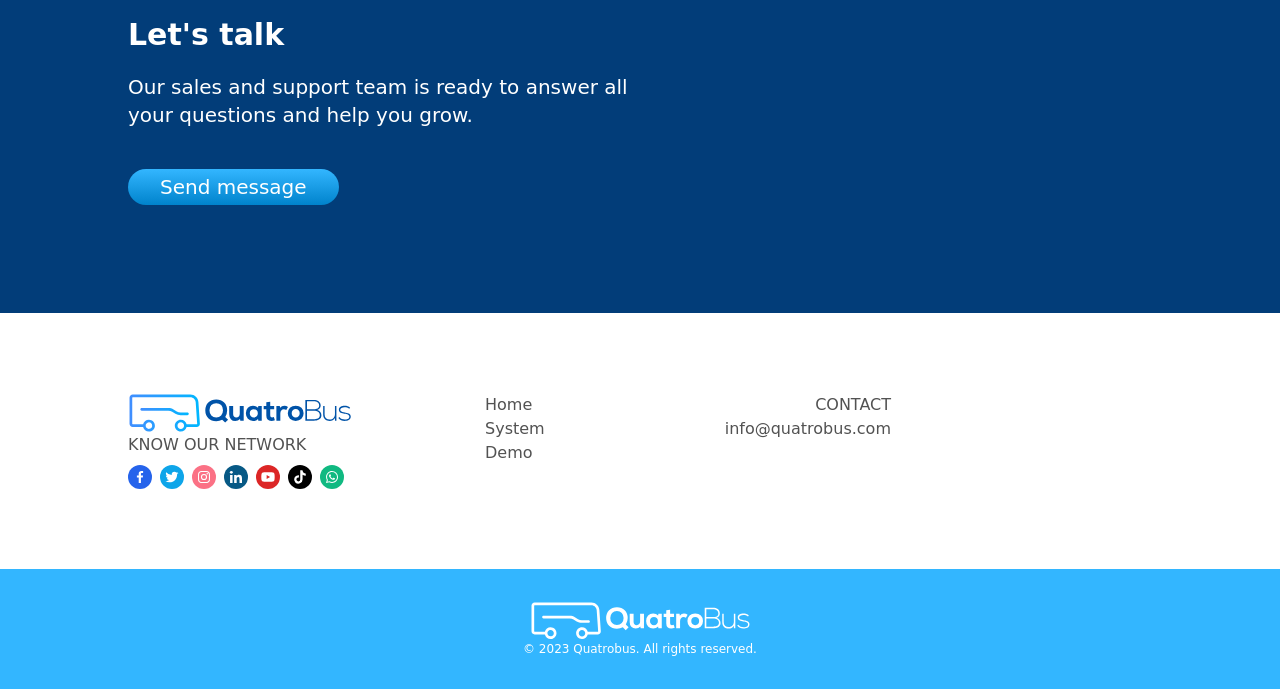Find the bounding box coordinates for the area you need to click to carry out the instruction: "Send a message". The coordinates should be four float numbers between 0 and 1, indicated as [left, top, right, bottom].

[0.1, 0.245, 0.265, 0.298]